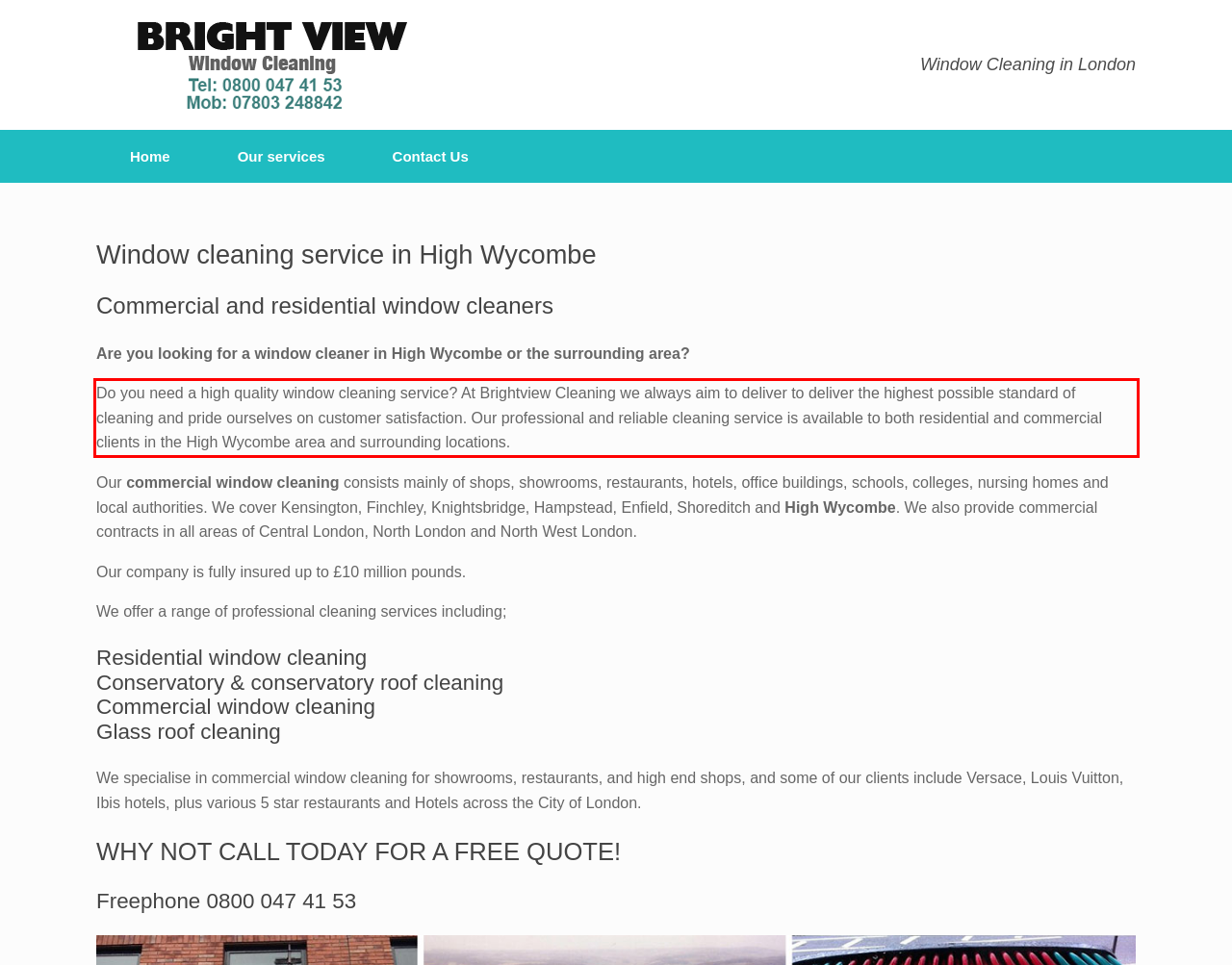Given the screenshot of a webpage, identify the red rectangle bounding box and recognize the text content inside it, generating the extracted text.

Do you need a high quality window cleaning service? At Brightview Cleaning we always aim to deliver to deliver the highest possible standard of cleaning and pride ourselves on customer satisfaction. Our professional and reliable cleaning service is available to both residential and commercial clients in the High Wycombe area and surrounding locations.